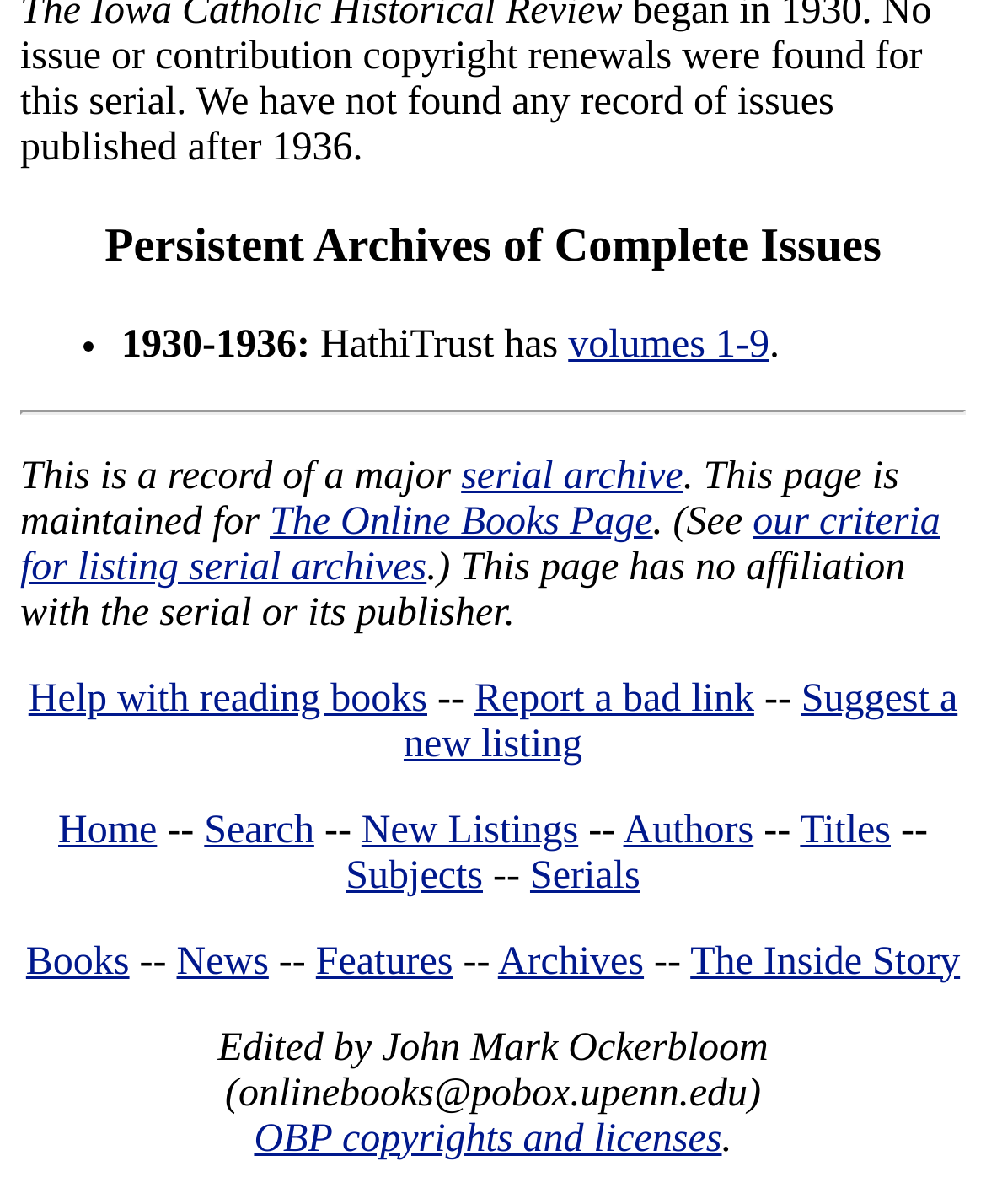Identify the bounding box coordinates for the UI element described as: "serial archive". The coordinates should be provided as four floats between 0 and 1: [left, top, right, bottom].

[0.468, 0.377, 0.693, 0.413]